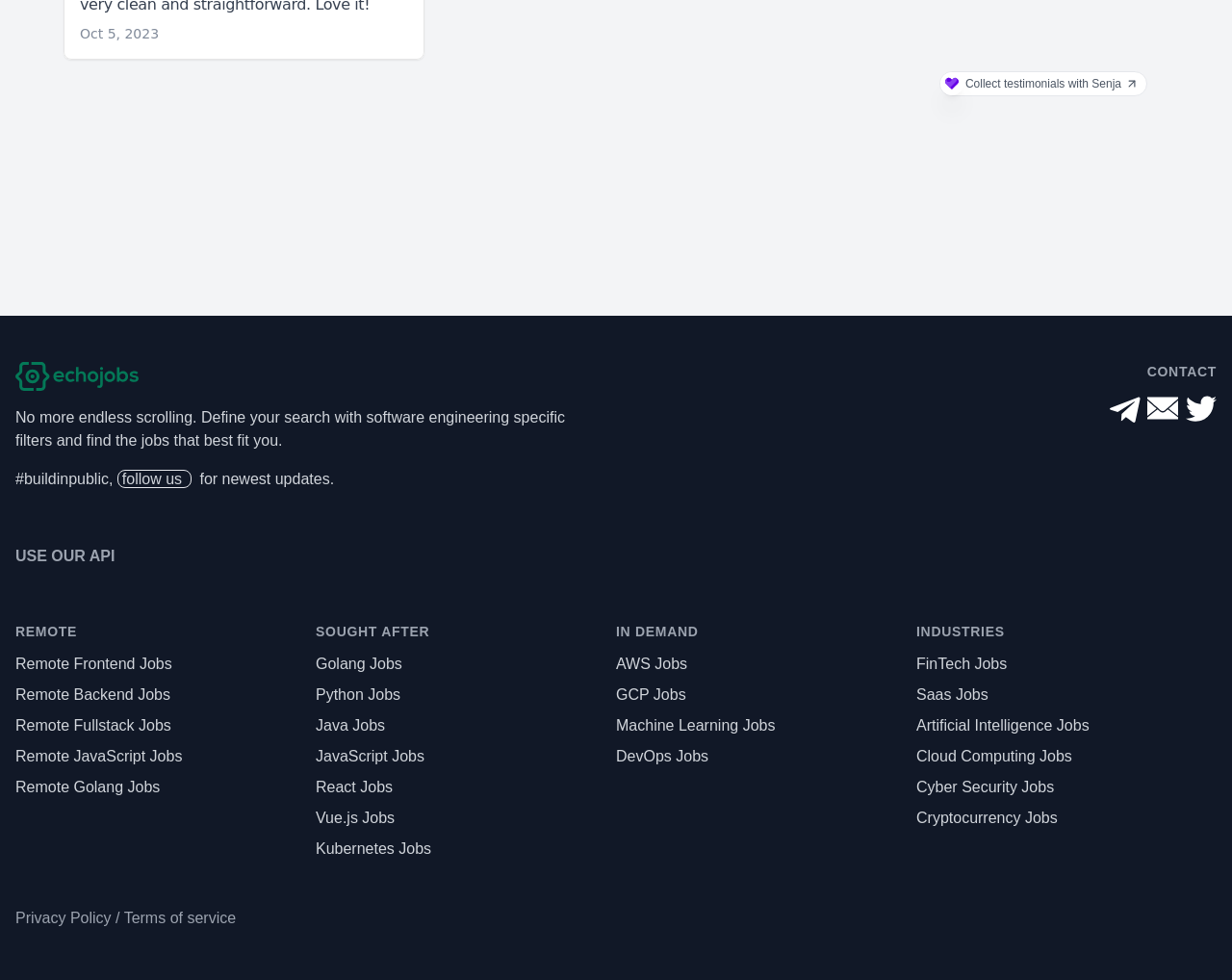Kindly provide the bounding box coordinates of the section you need to click on to fulfill the given instruction: "Click on Collect testimonials with Senja".

[0.762, 0.073, 0.931, 0.102]